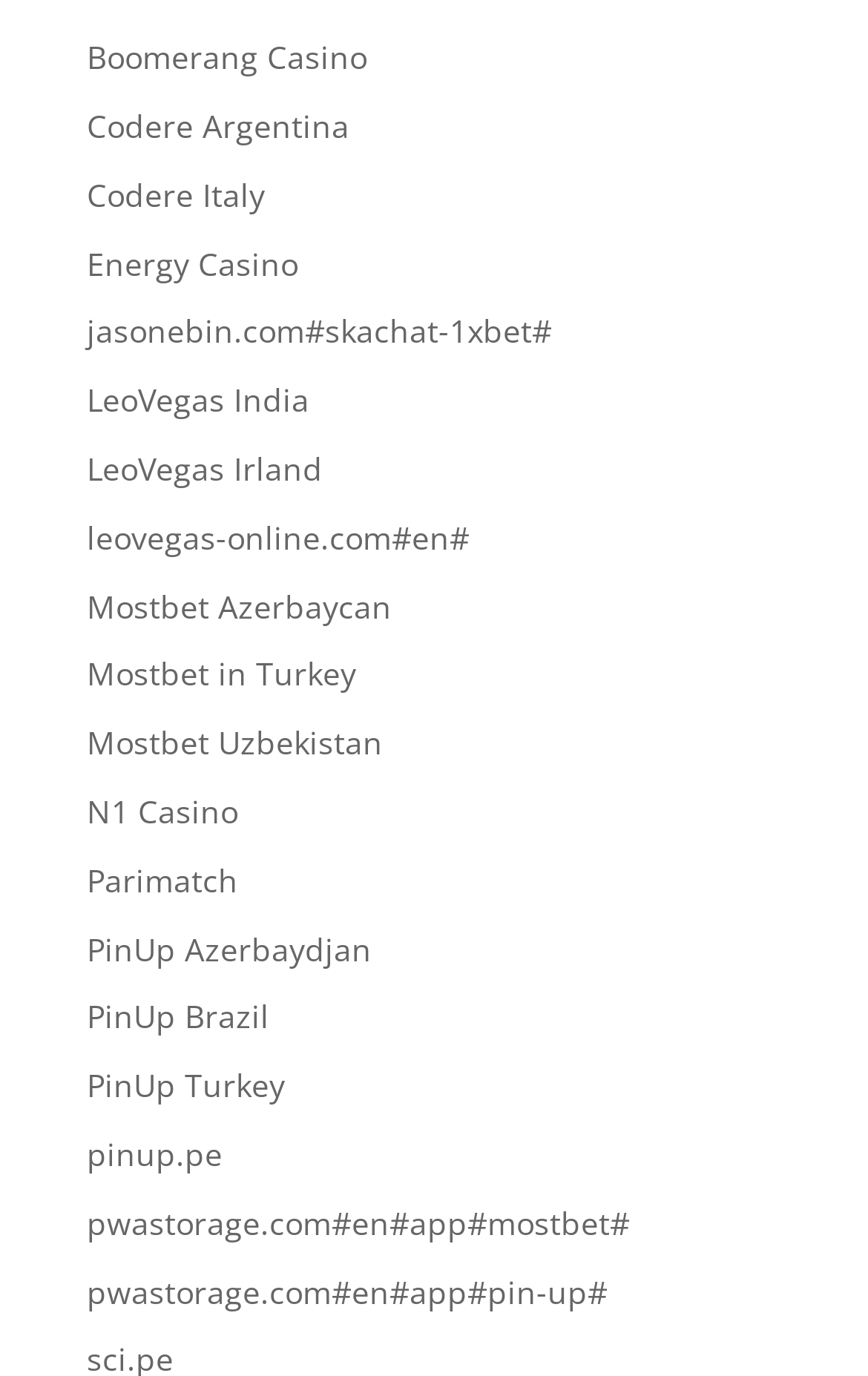What is the domain of the last link?
Based on the screenshot, answer the question with a single word or phrase.

pwastorage.com